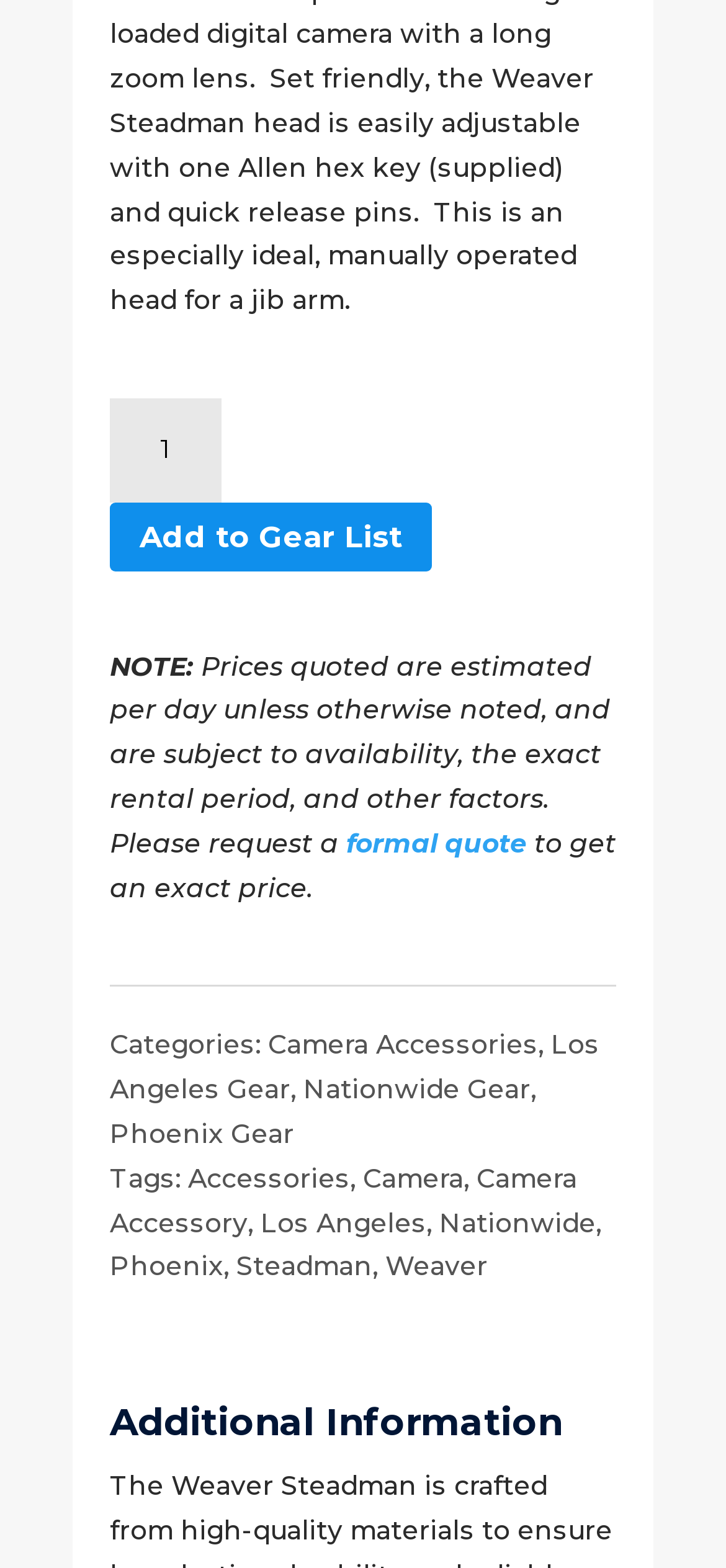Provide a one-word or one-phrase answer to the question:
What factors affect the rental period price?

Availability, rental period, and other factors